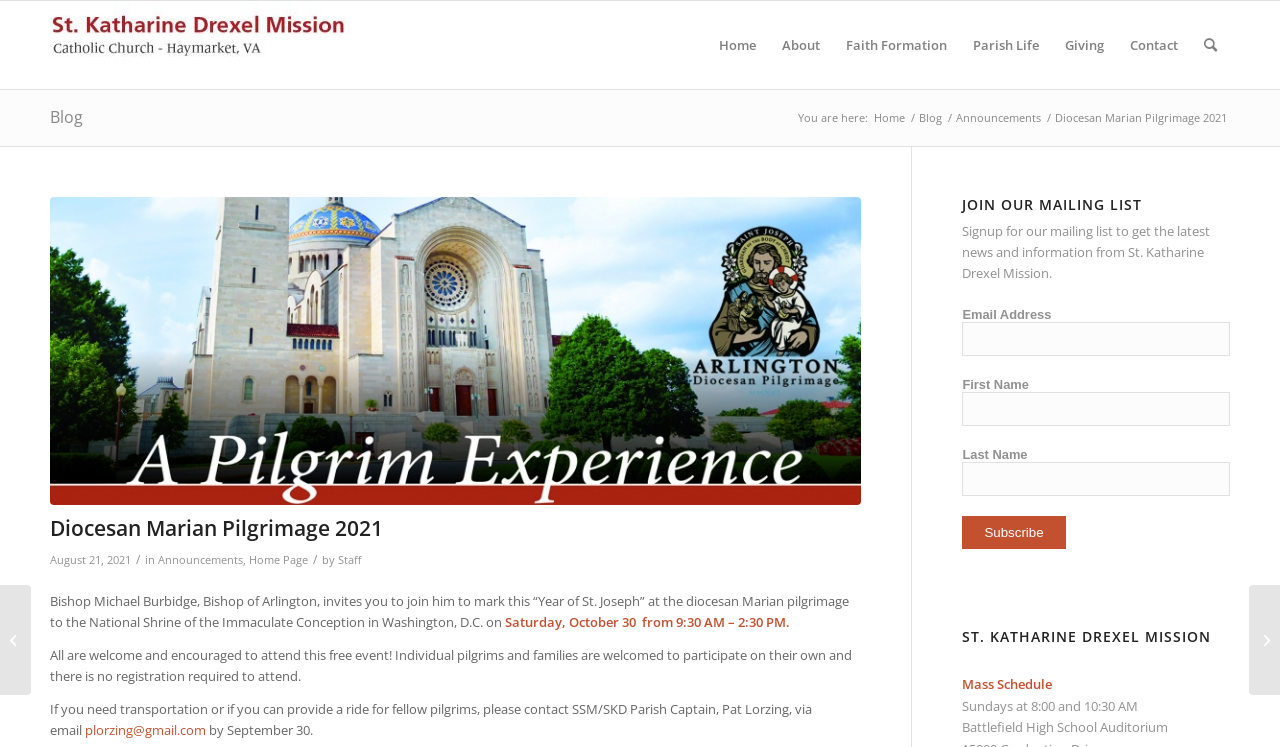What is the purpose of the 'Subscribe' button? Using the information from the screenshot, answer with a single word or phrase.

To join the mailing list